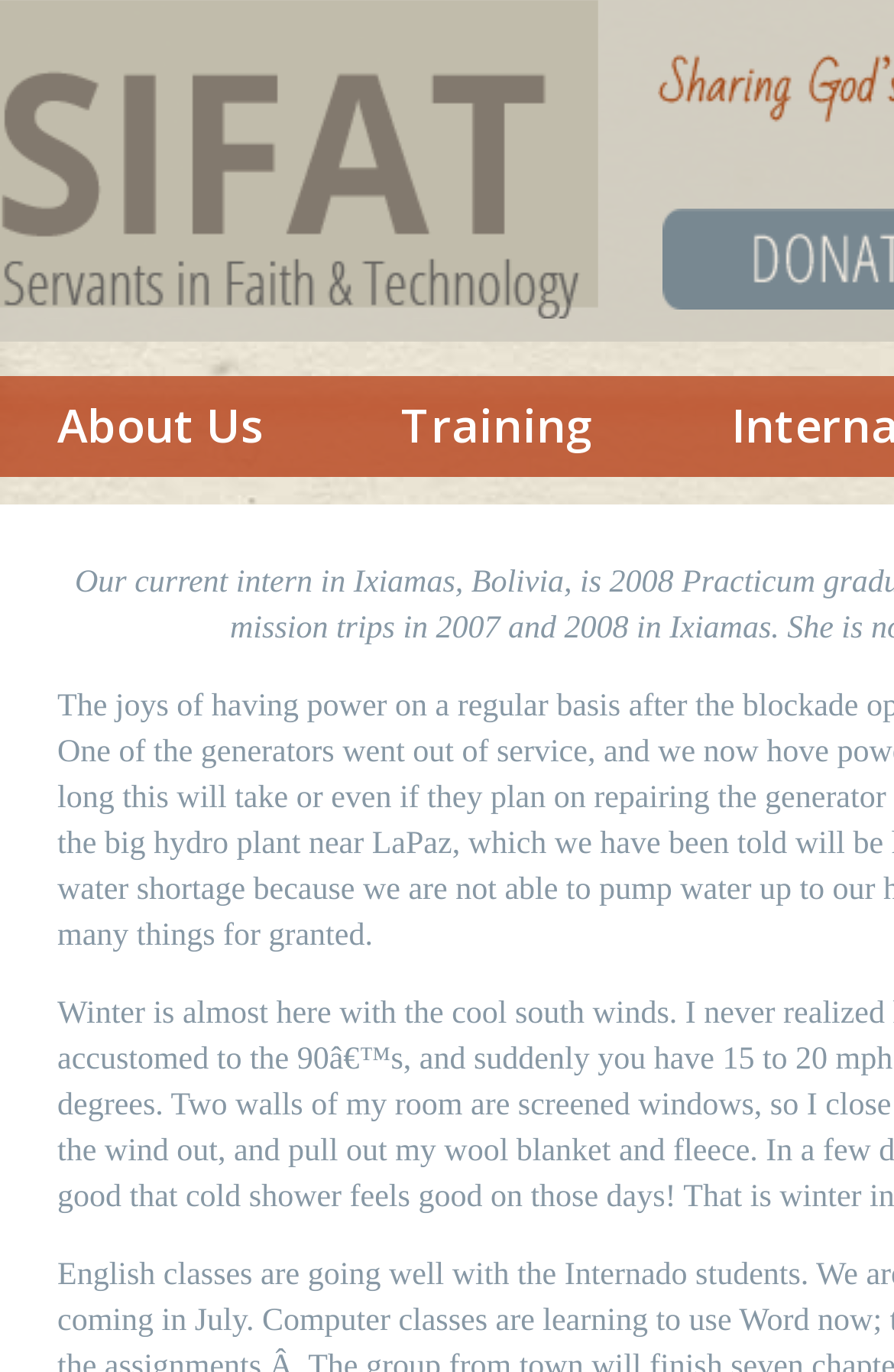Determine the bounding box coordinates of the UI element described by: "About Us".

[0.0, 0.287, 0.372, 0.333]